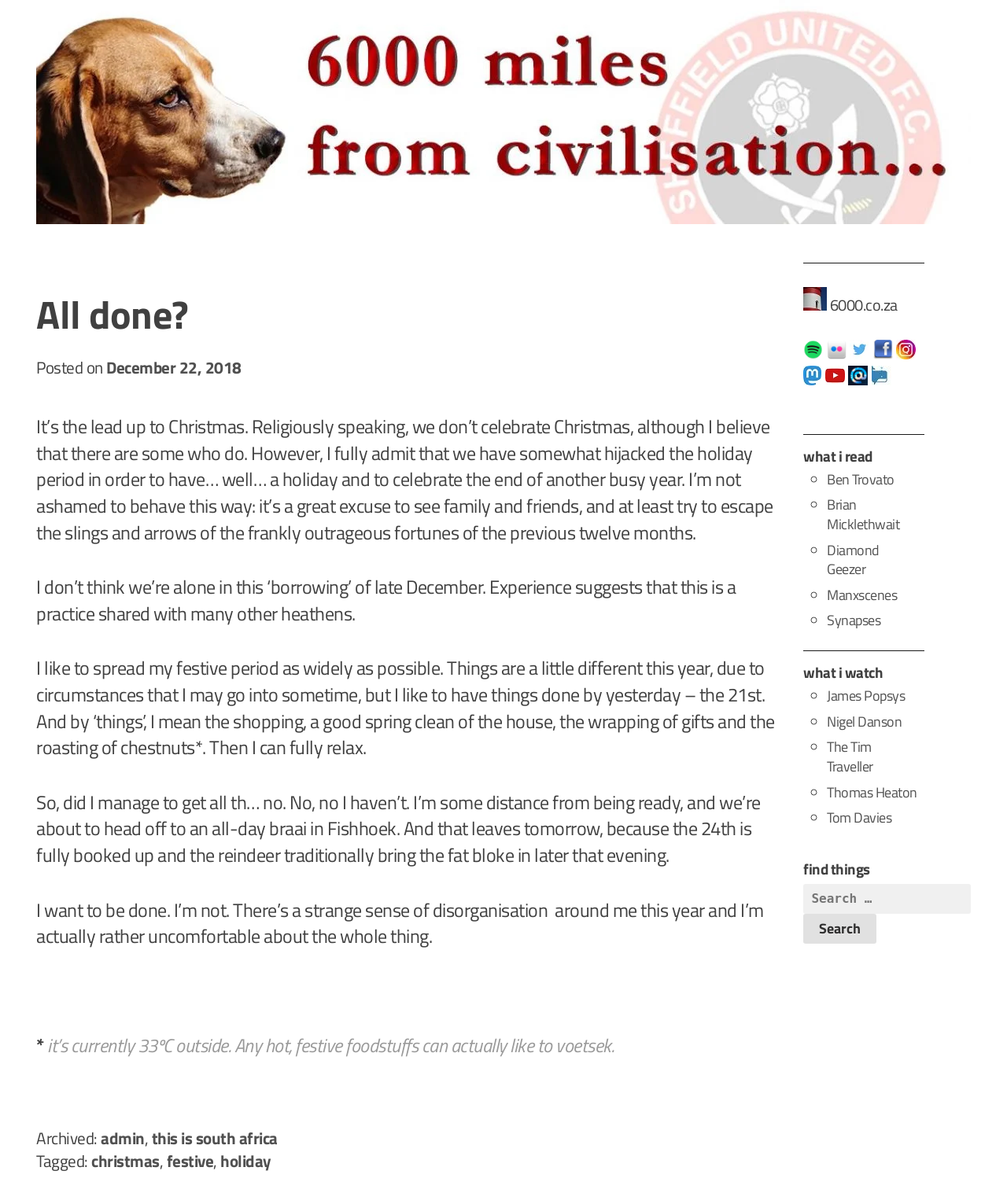What is the temperature outside?
Please use the image to provide a one-word or short phrase answer.

33°C